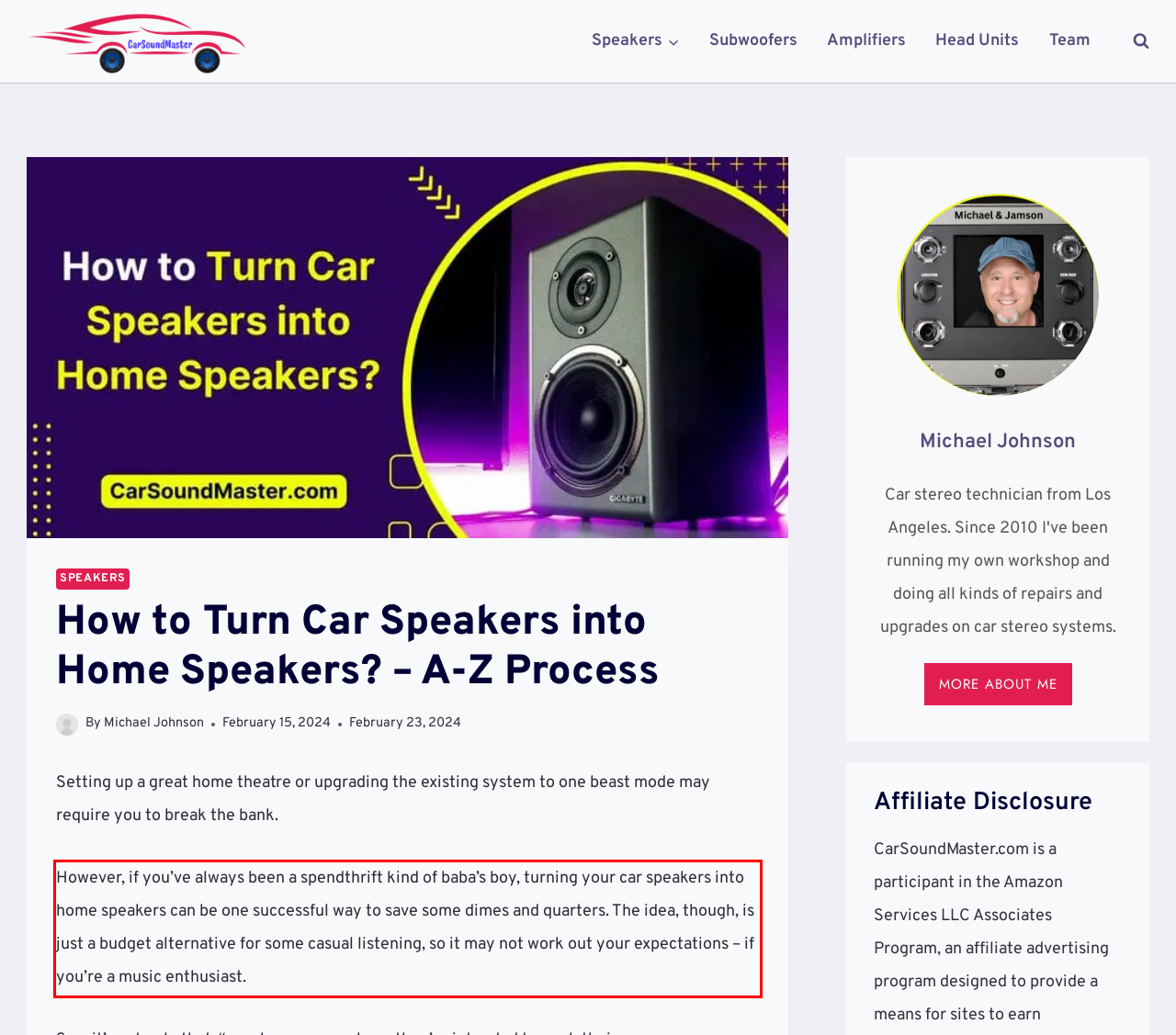Given a screenshot of a webpage with a red bounding box, please identify and retrieve the text inside the red rectangle.

However, if you’ve always been a spendthrift kind of baba’s boy, turning your car speakers into home speakers can be one successful way to save some dimes and quarters. The idea, though, is just a budget alternative for some casual listening, so it may not work out your expectations – if you’re a music enthusiast.